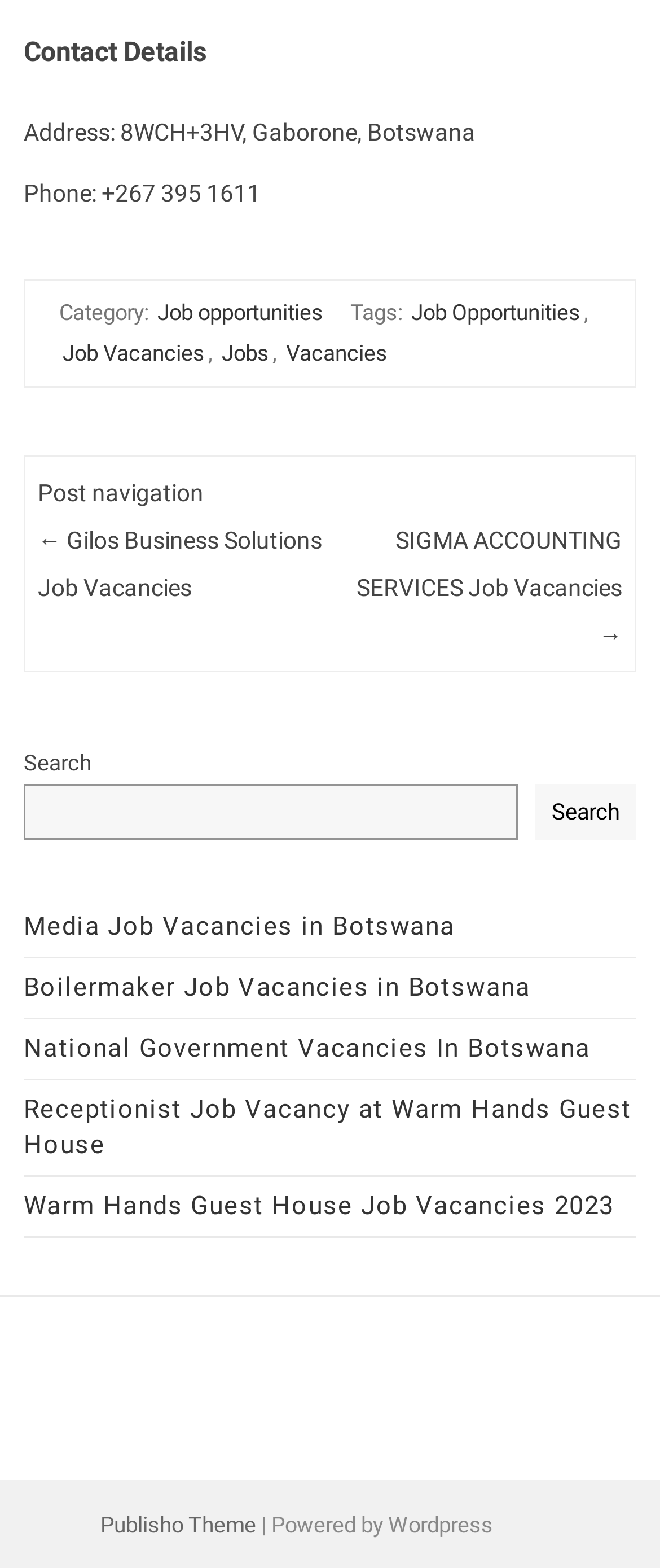What type of job vacancies are listed on the webpage?
Provide a fully detailed and comprehensive answer to the question.

The webpage lists various job vacancies, including Media Job Vacancies, Boilermaker Job Vacancies, National Government Vacancies, and Receptionist Job Vacancy, among others. This suggests that the webpage is a job listing platform that covers a range of job categories.